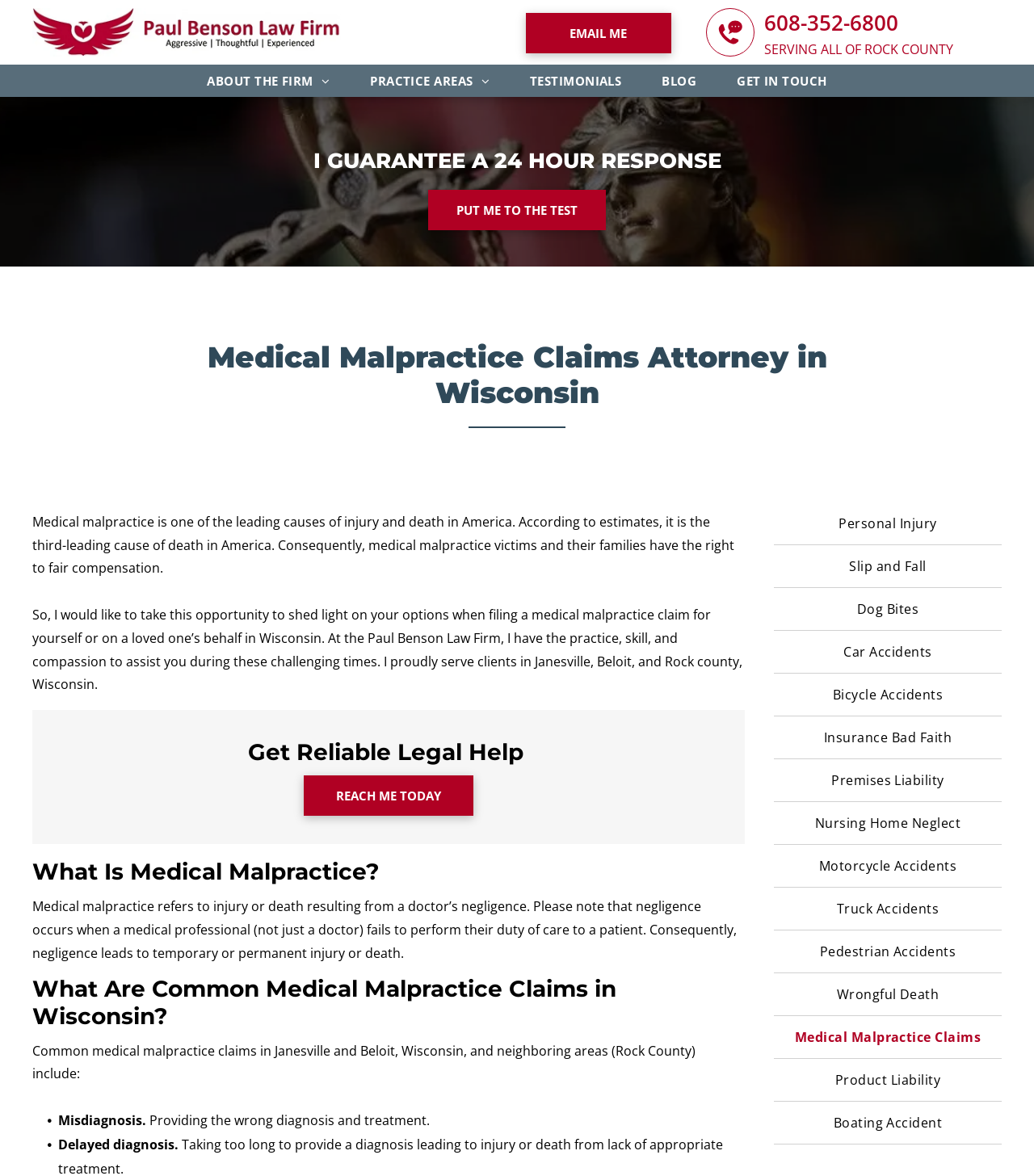What are some common medical malpractice claims in Wisconsin?
Look at the image and respond with a one-word or short phrase answer.

Misdiagnosis, Delayed diagnosis, etc.